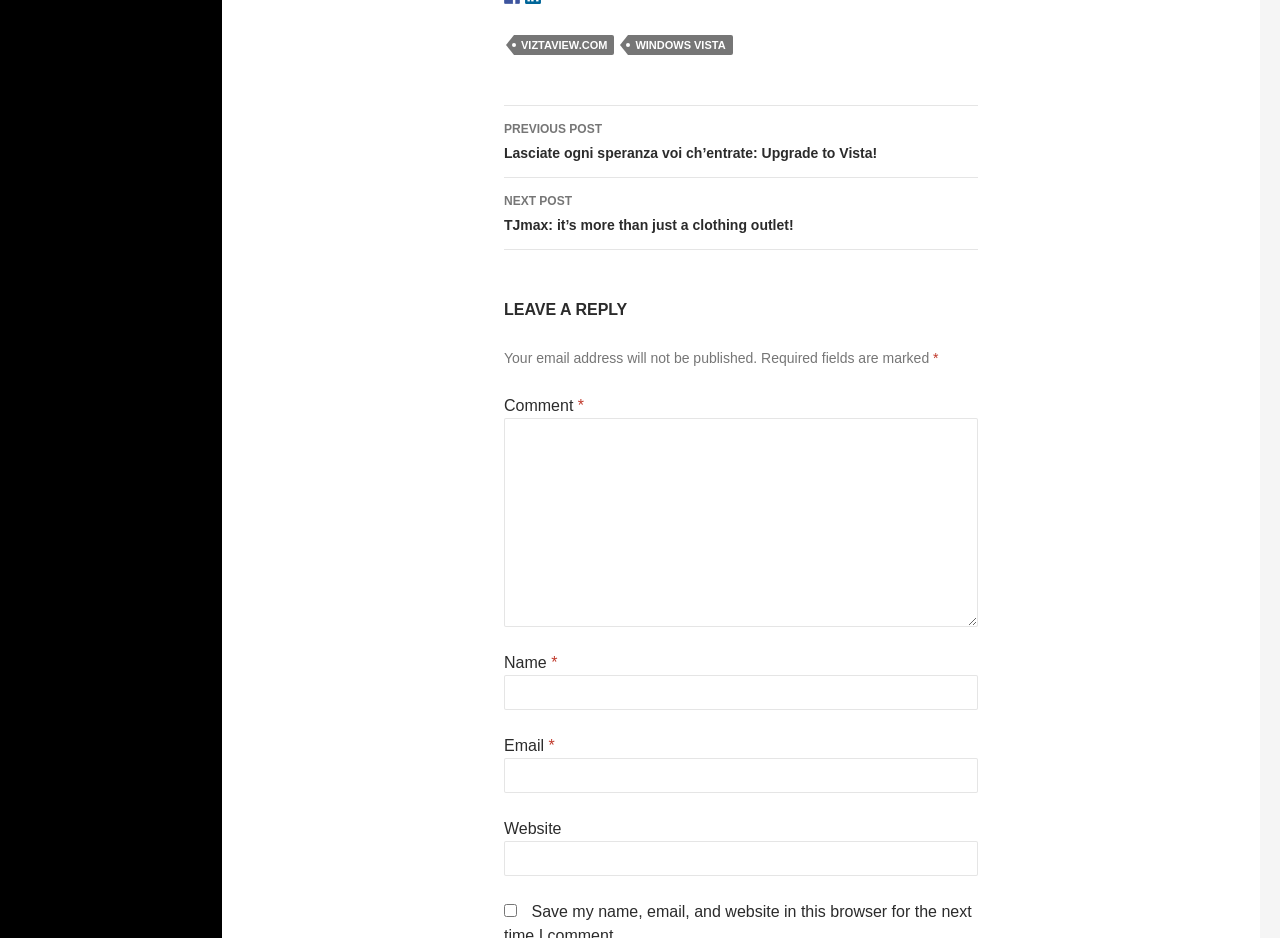Pinpoint the bounding box coordinates of the clickable area necessary to execute the following instruction: "Click on the next post link". The coordinates should be given as four float numbers between 0 and 1, namely [left, top, right, bottom].

[0.394, 0.19, 0.764, 0.266]